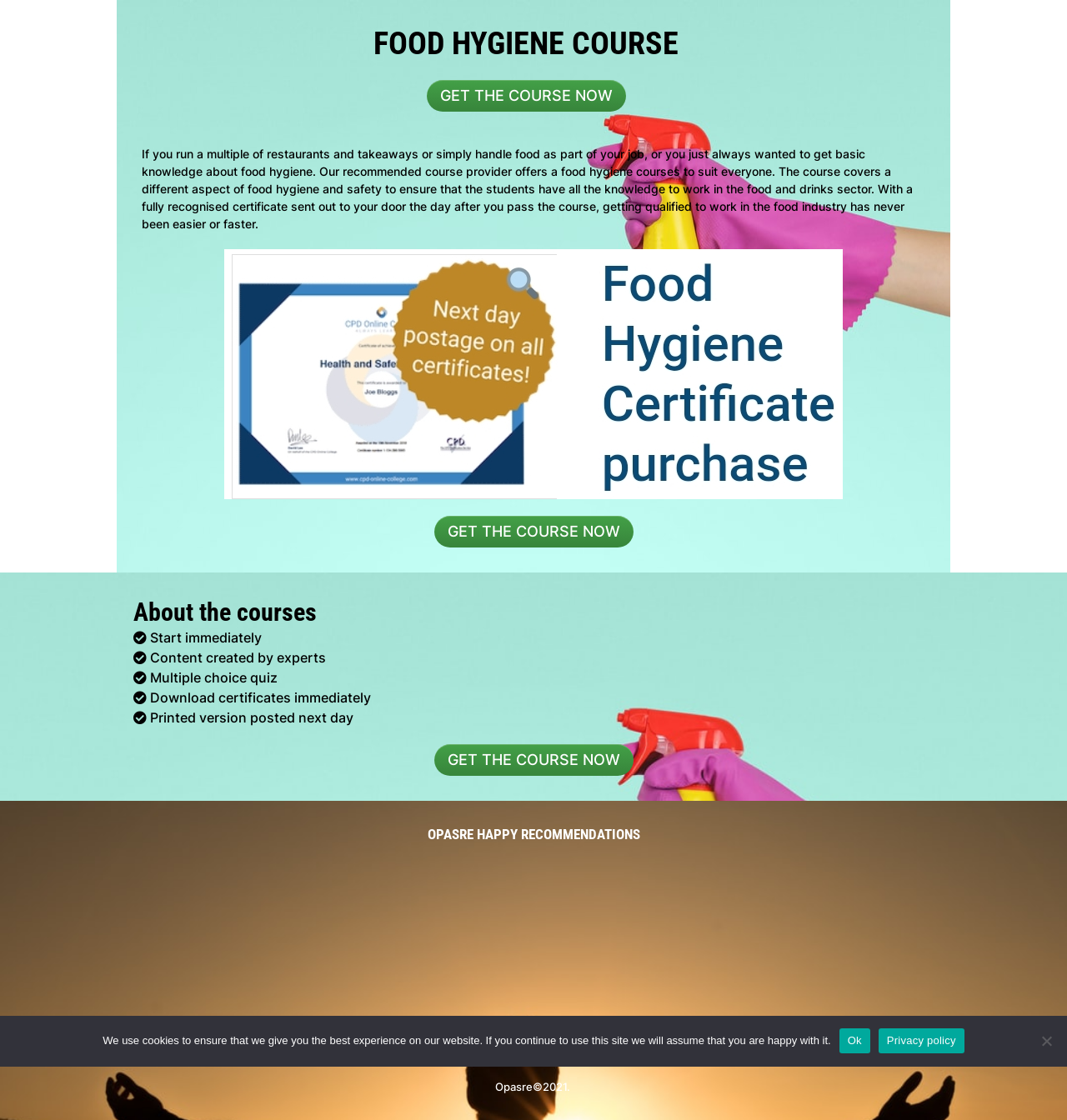Extract the main title from the webpage and generate its text.

FOOD HYGIENE COURSE